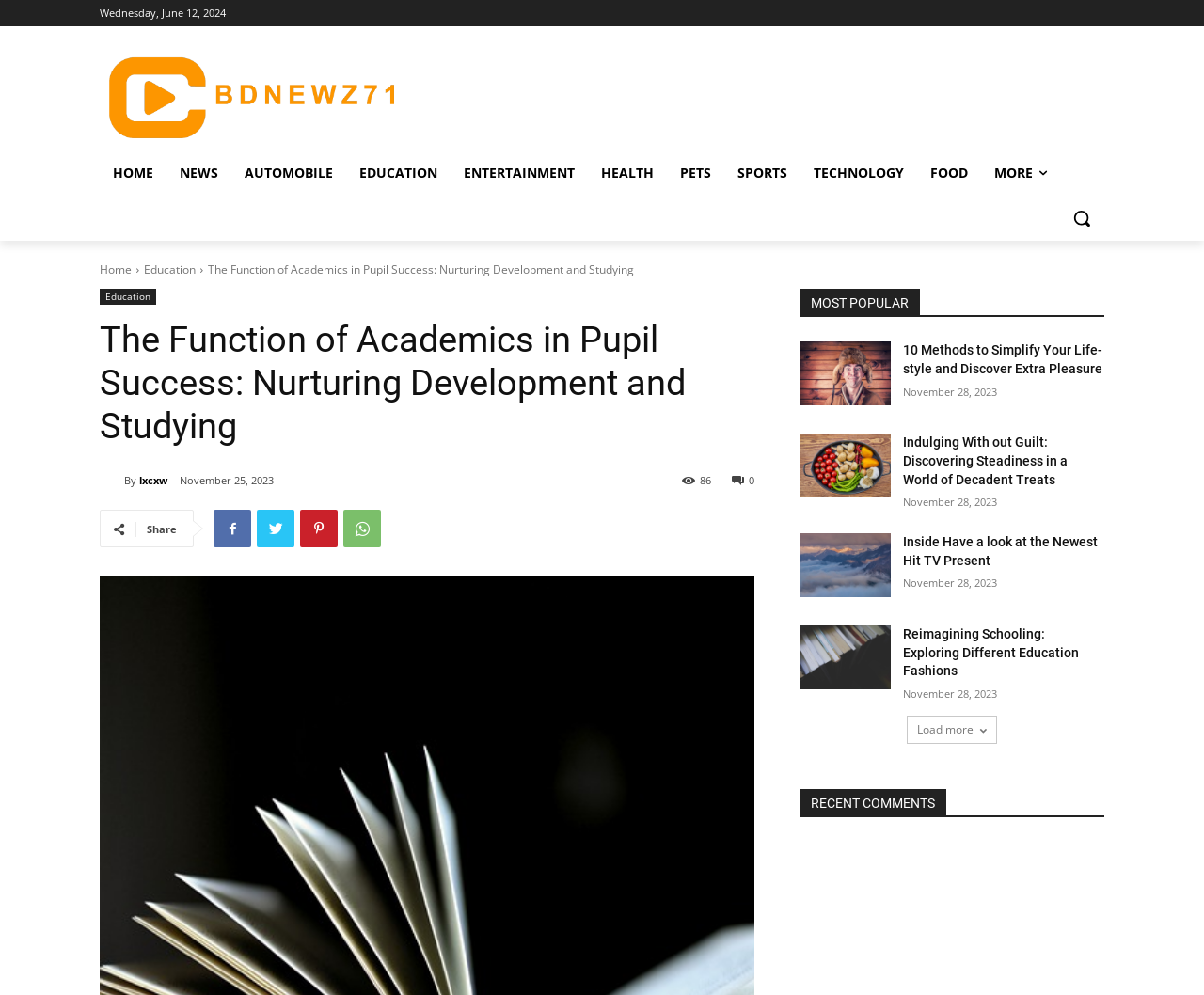Determine the bounding box coordinates of the clickable region to follow the instruction: "Load more articles".

[0.753, 0.719, 0.828, 0.748]